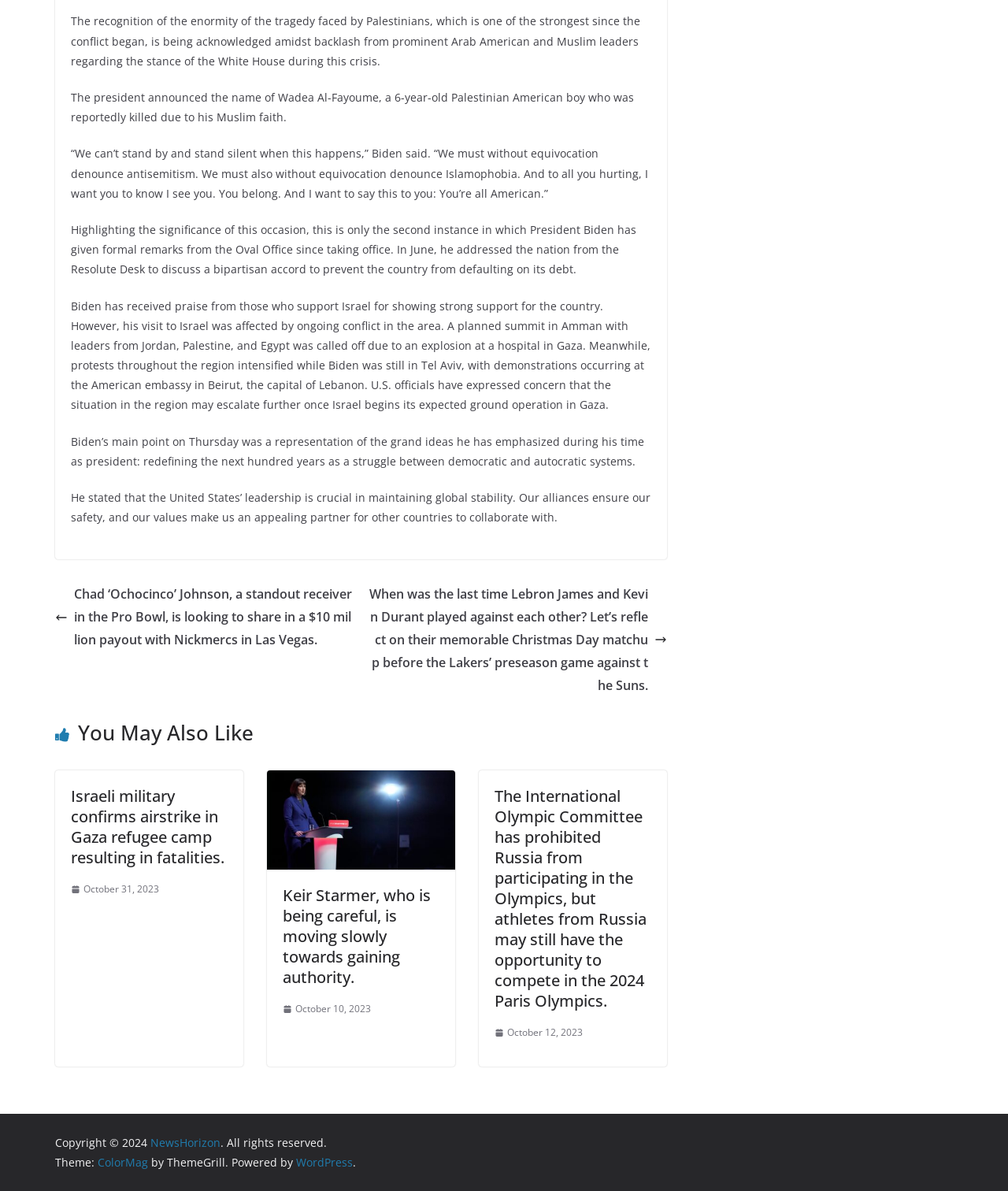Determine the bounding box coordinates of the area to click in order to meet this instruction: "Click on the link to read about Keir Starmer".

[0.28, 0.743, 0.427, 0.829]